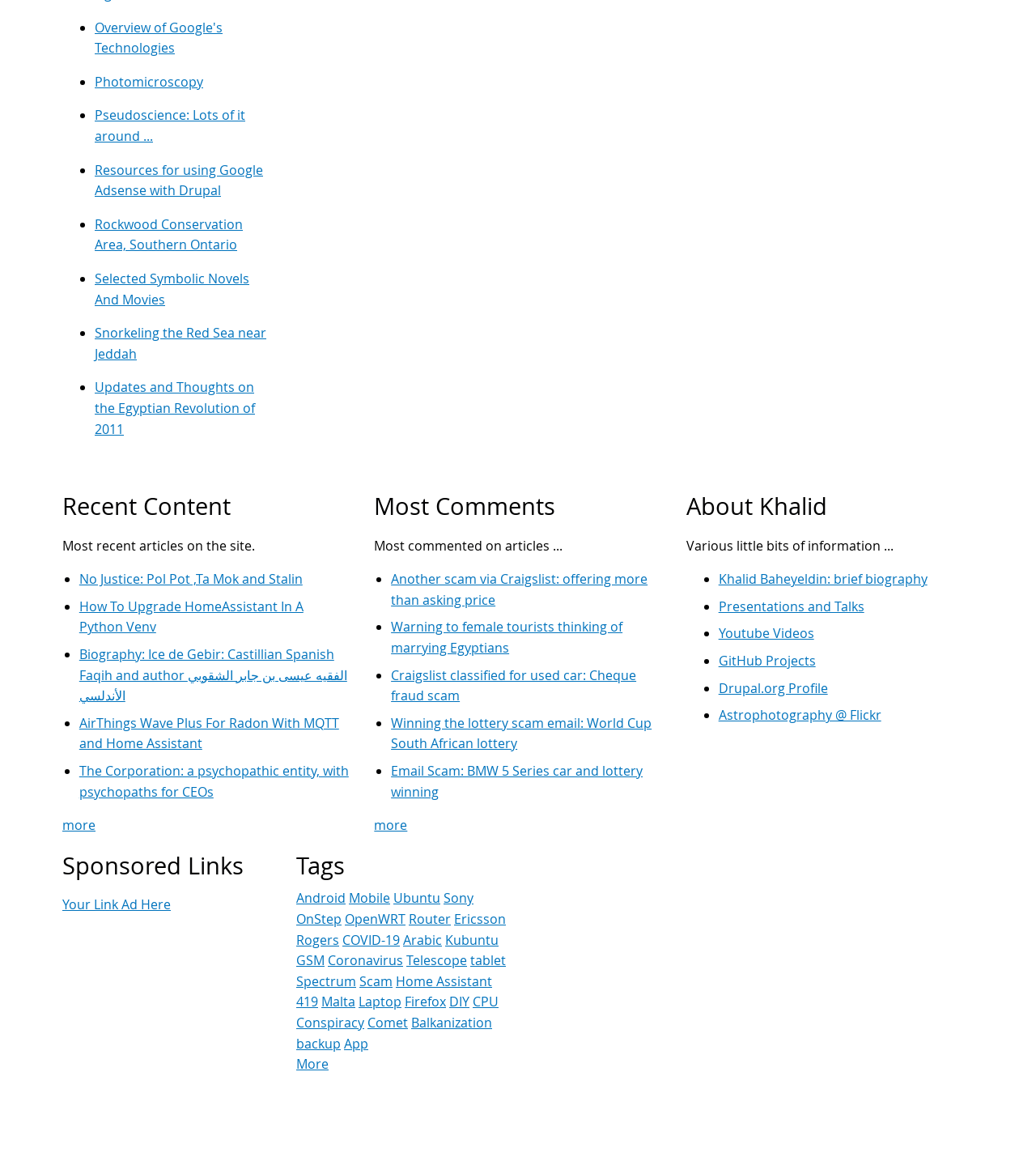Bounding box coordinates must be specified in the format (top-left x, top-left y, bottom-right x, bottom-right y). All values should be floating point numbers between 0 and 1. What are the bounding box coordinates of the UI element described as: More

[0.286, 0.899, 0.317, 0.914]